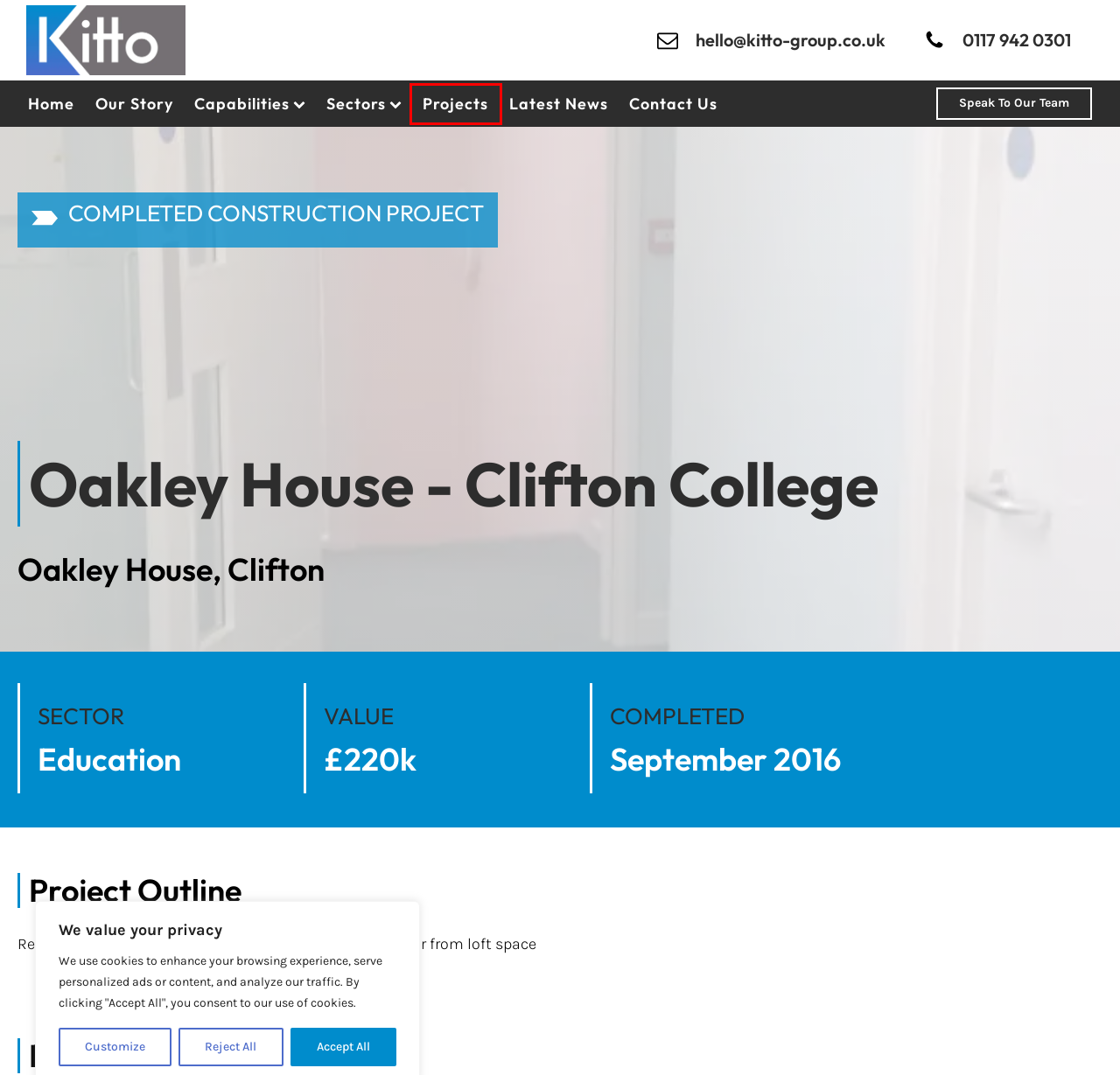You have been given a screenshot of a webpage, where a red bounding box surrounds a UI element. Identify the best matching webpage description for the page that loads after the element in the bounding box is clicked. Options include:
A. Cookie Policy - Kitto Group
B. Contact - Kitto Group
C. Our Story - Kitto Group
D. Residential - Kitto Group
E. Latest News - Kitto Group
F. Home - Kitto Group
G. The Spire Southbank - Kitto Group
H. Projects - Kitto Group

H